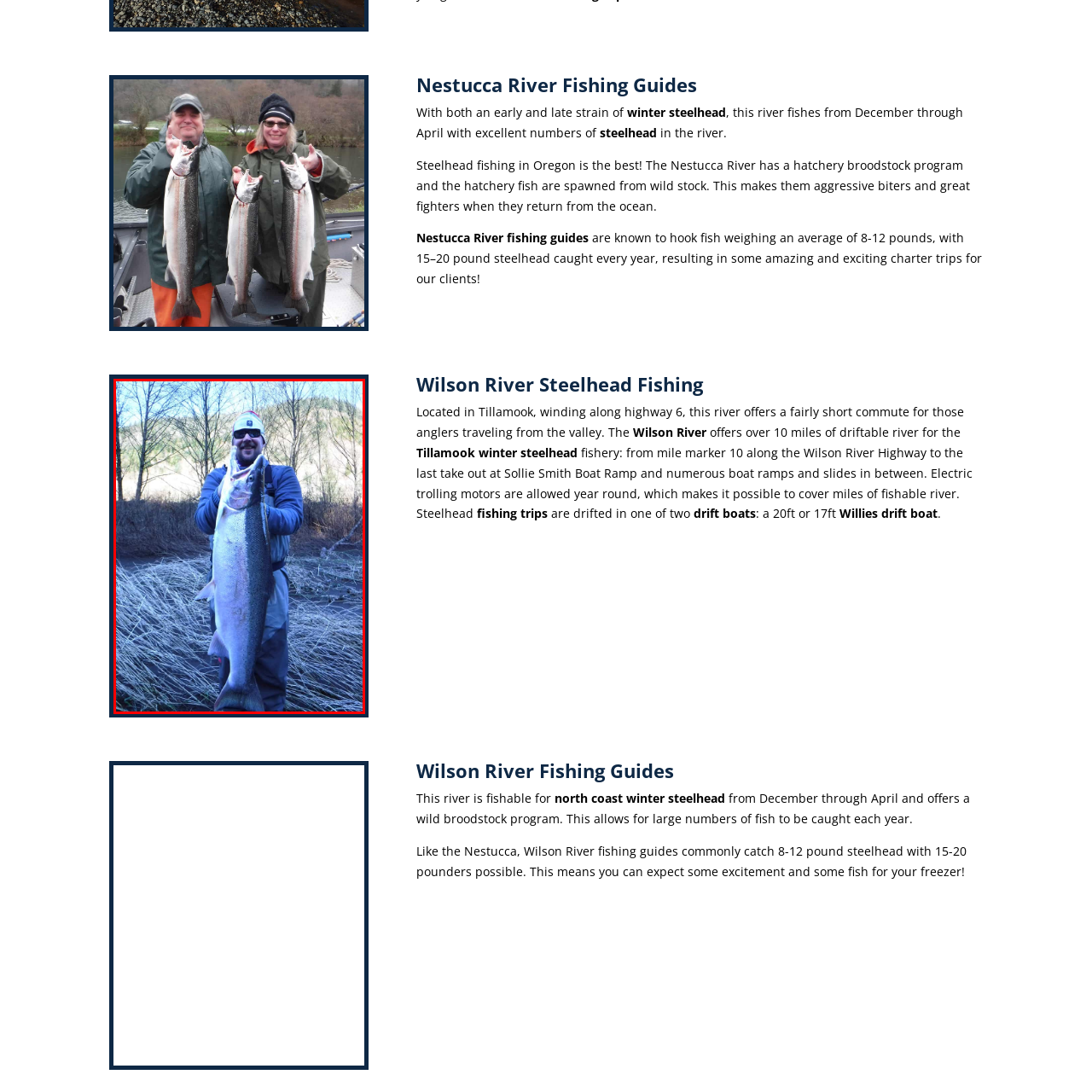Check the image highlighted in red, What is the typical weight range of steelhead caught?
 Please answer in a single word or phrase.

8 to 20 pounds